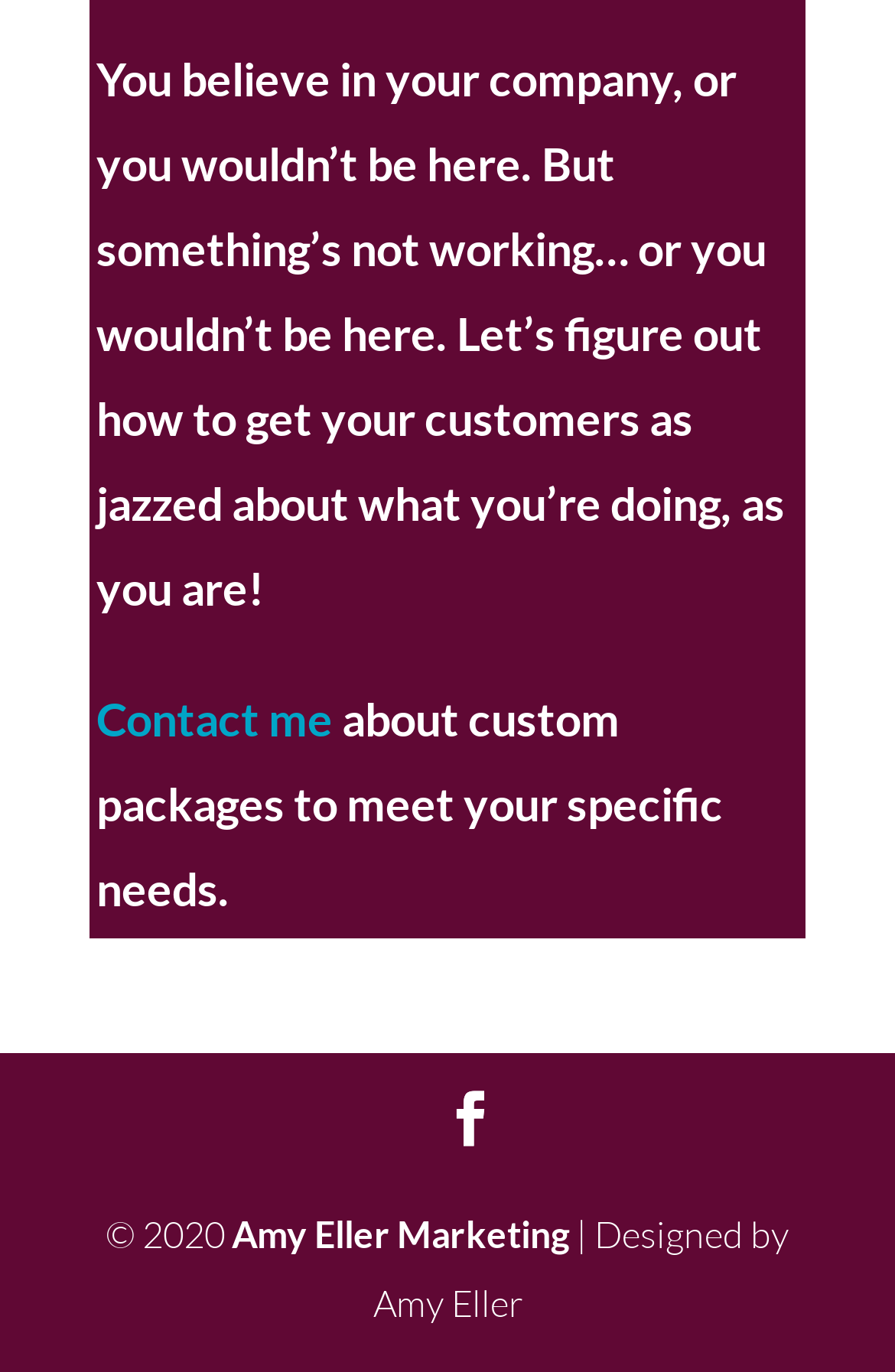Give the bounding box coordinates for this UI element: "Amy Eller Marketing". The coordinates should be four float numbers between 0 and 1, arranged as [left, top, right, bottom].

[0.259, 0.882, 0.636, 0.914]